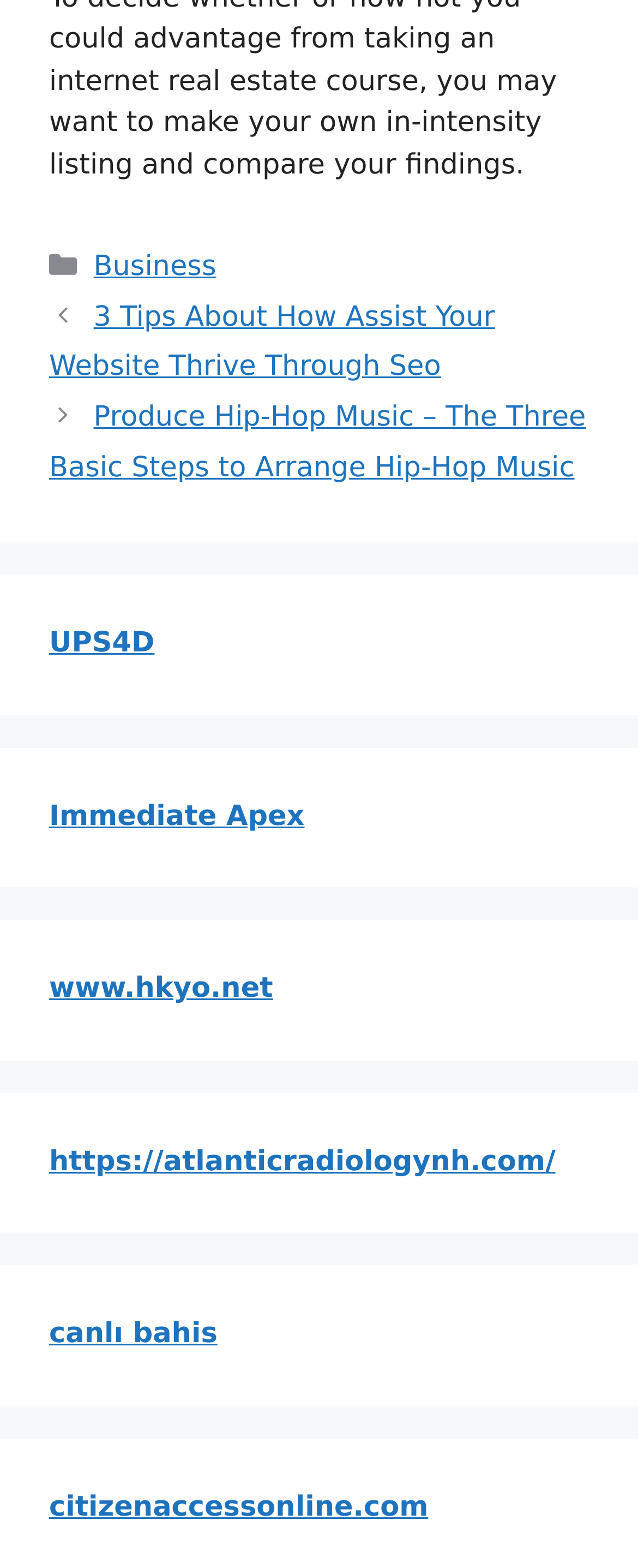Locate the bounding box for the described UI element: "Immediate Apex". Ensure the coordinates are four float numbers between 0 and 1, formatted as [left, top, right, bottom].

[0.077, 0.51, 0.477, 0.531]